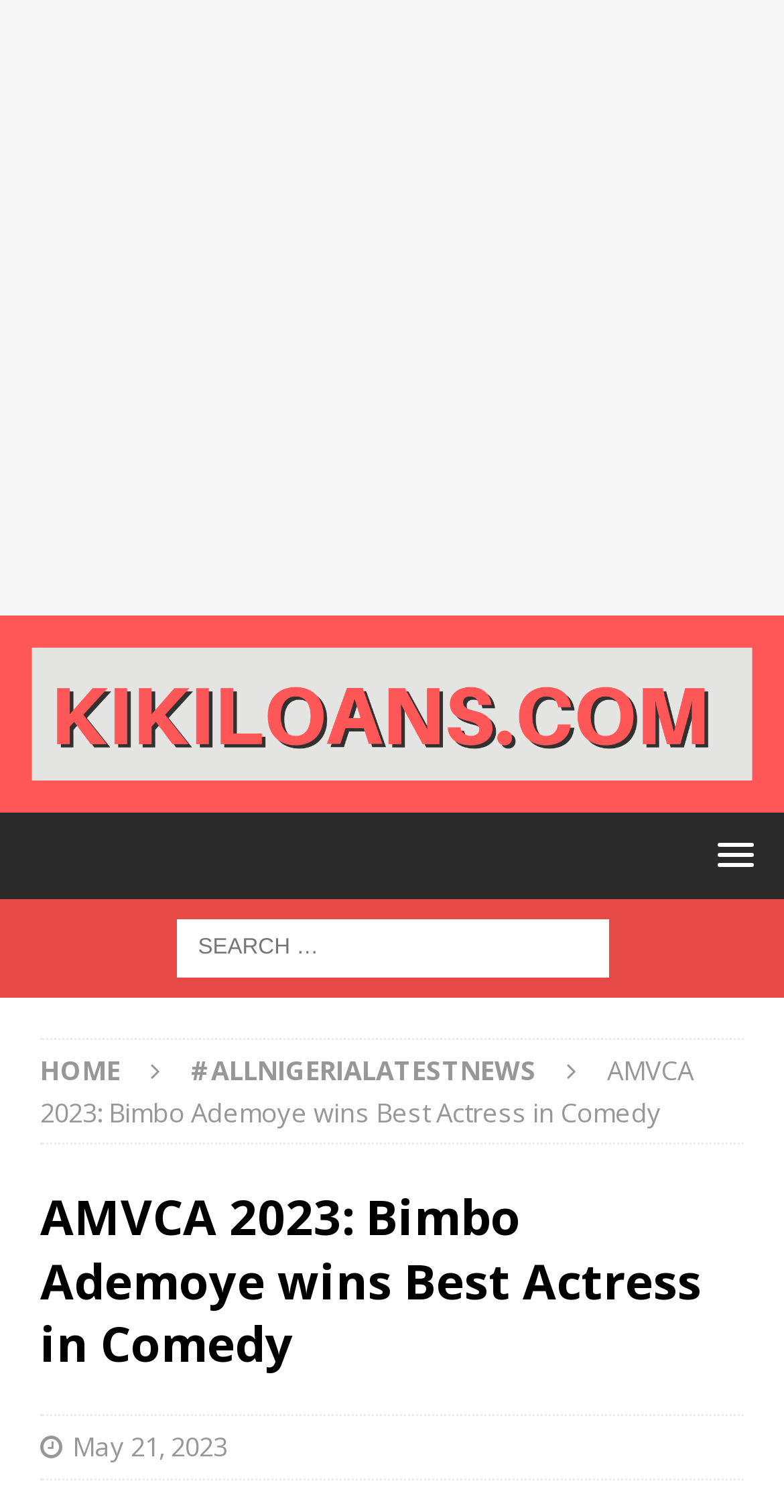Find the bounding box of the element with the following description: "aria-label="Advertisement" name="aswift_1" title="Advertisement"". The coordinates must be four float numbers between 0 and 1, formatted as [left, top, right, bottom].

[0.0, 0.0, 0.769, 0.399]